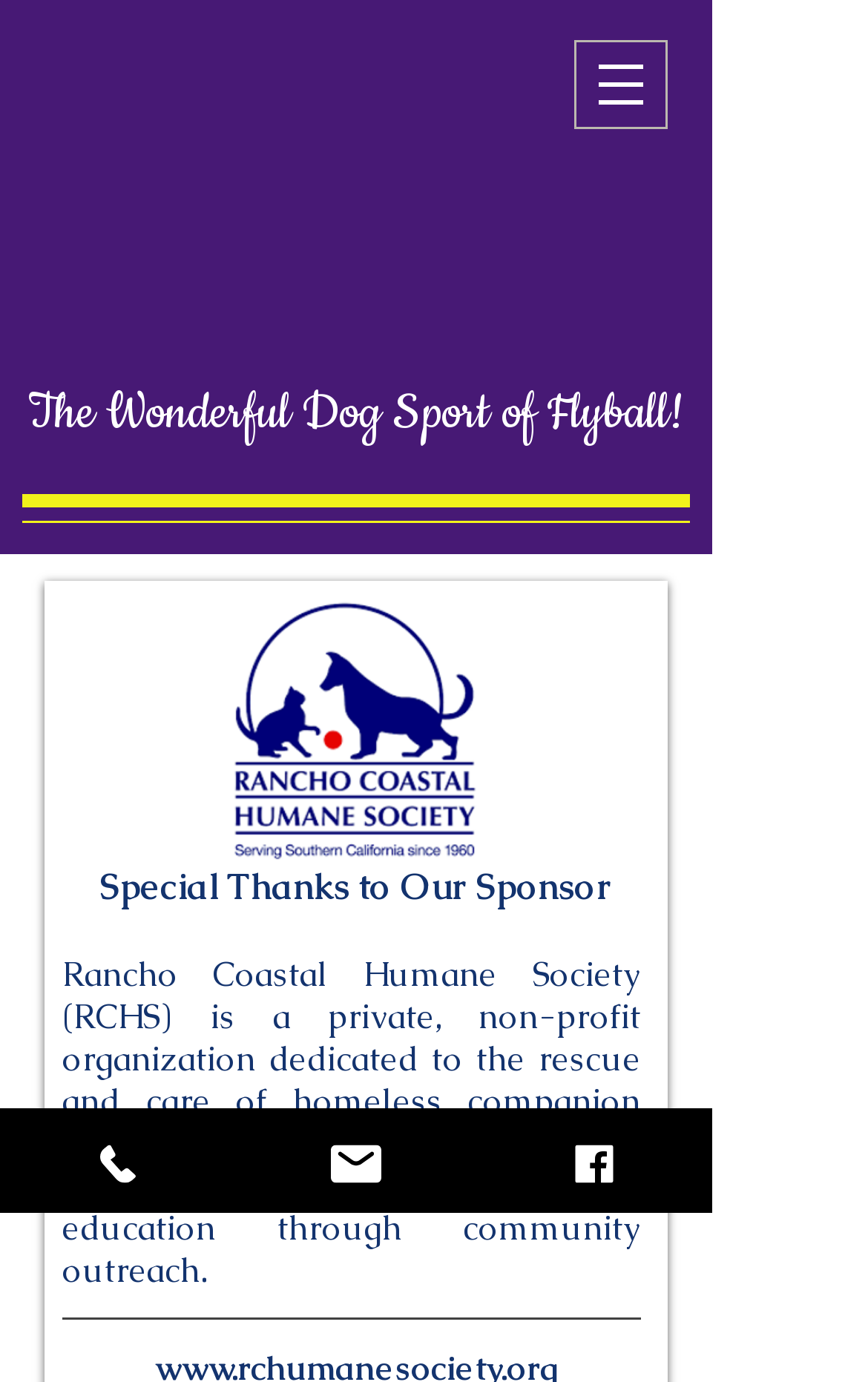Please provide a comprehensive answer to the question based on the screenshot: What is the name of the sponsor?

I found the sponsor's name by looking at the text 'Special Thanks to Our Sponsor' and the adjacent text that describes the organization, which is 'Rancho Coastal Humane Society (RCHS) is a private, non-profit organization dedicated to the rescue and care of homeless companion animals, the rehabilitation of wildlife and the promotion of humane education through community outreach.'